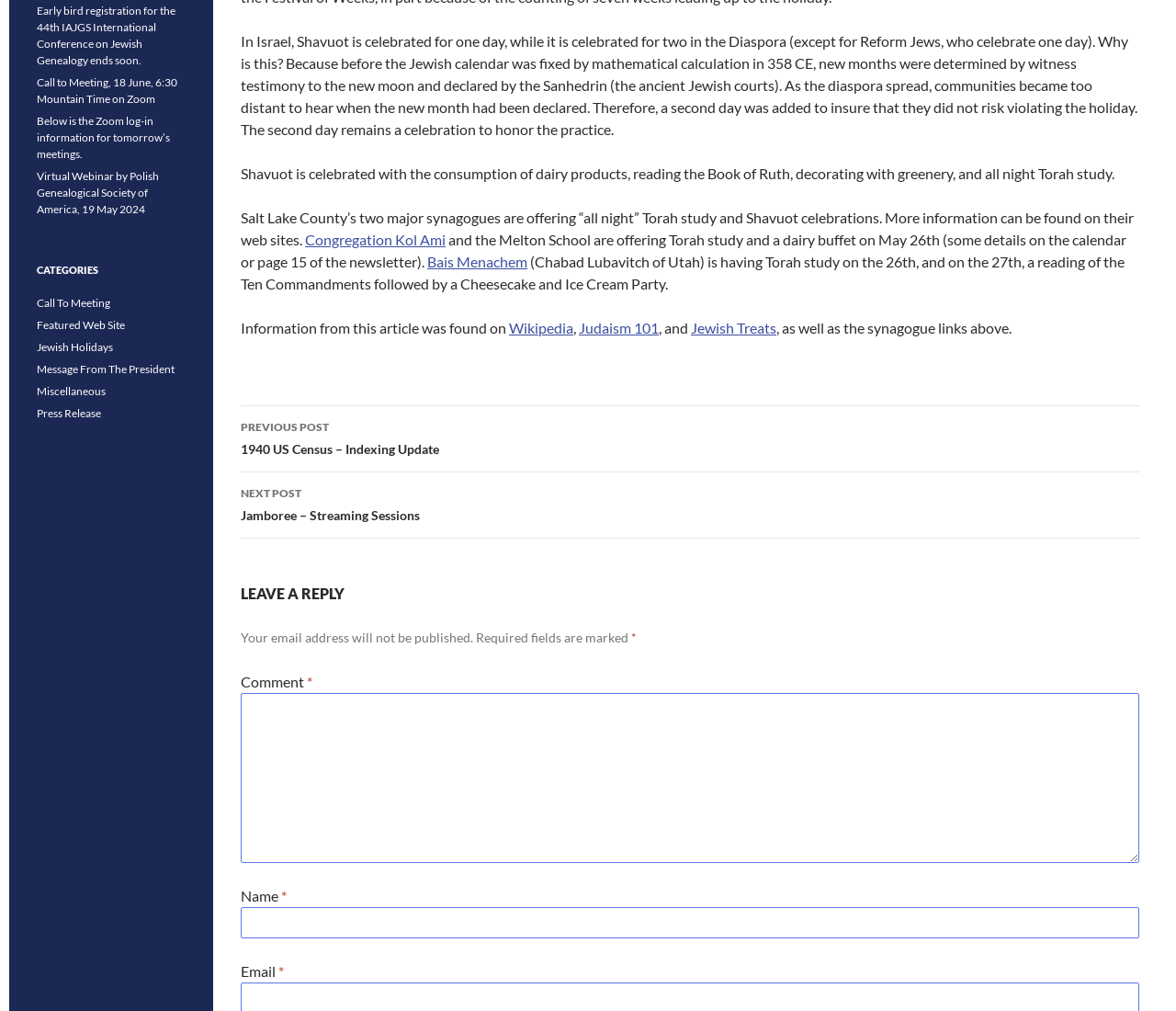Give the bounding box coordinates for the element described by: "Congregation Kol Ami".

[0.259, 0.228, 0.379, 0.245]